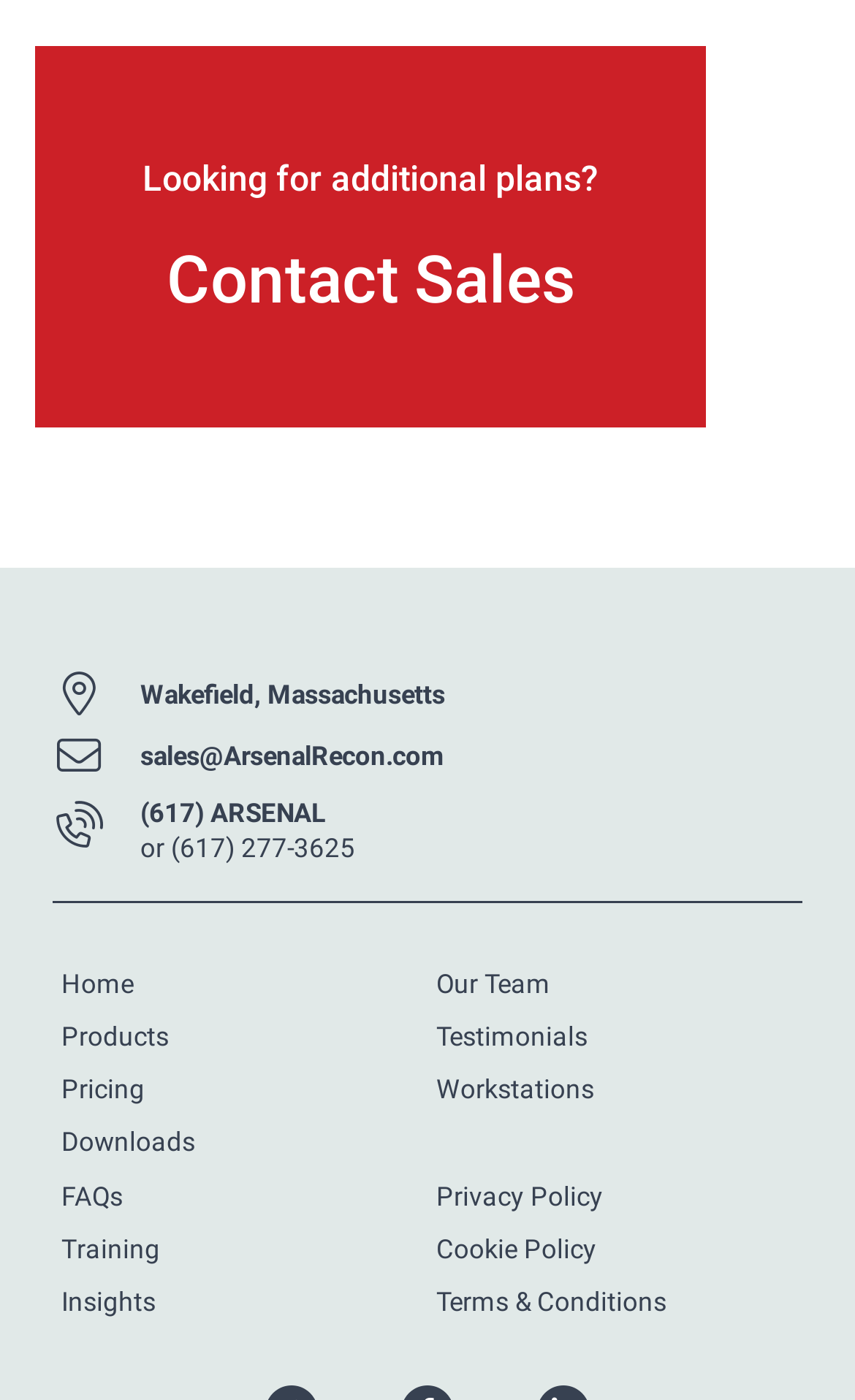Show the bounding box coordinates for the element that needs to be clicked to execute the following instruction: "Contact Sales". Provide the coordinates in the form of four float numbers between 0 and 1, i.e., [left, top, right, bottom].

[0.041, 0.033, 0.826, 0.305]